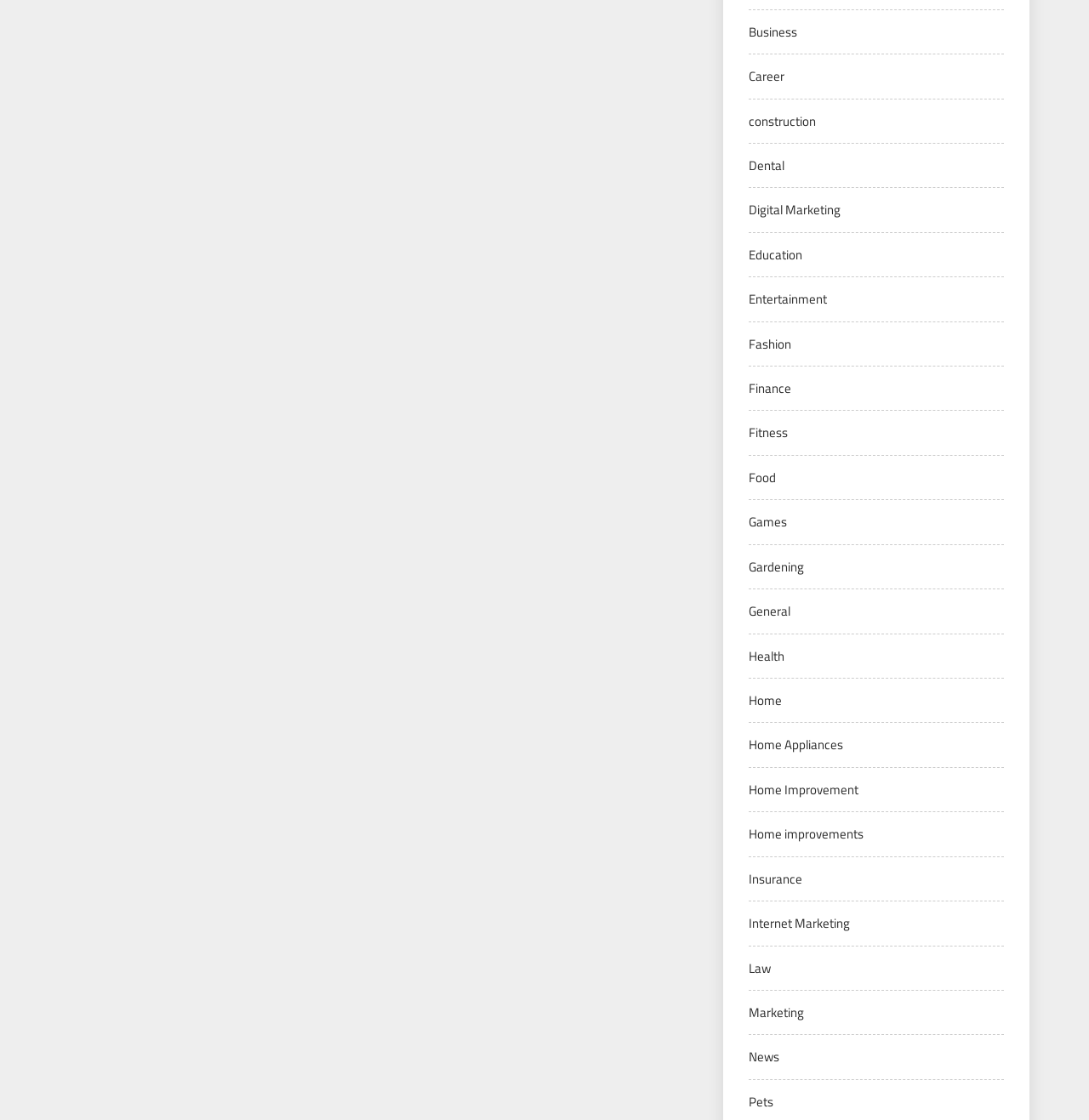Select the bounding box coordinates of the element I need to click to carry out the following instruction: "Check out the latest news".

None